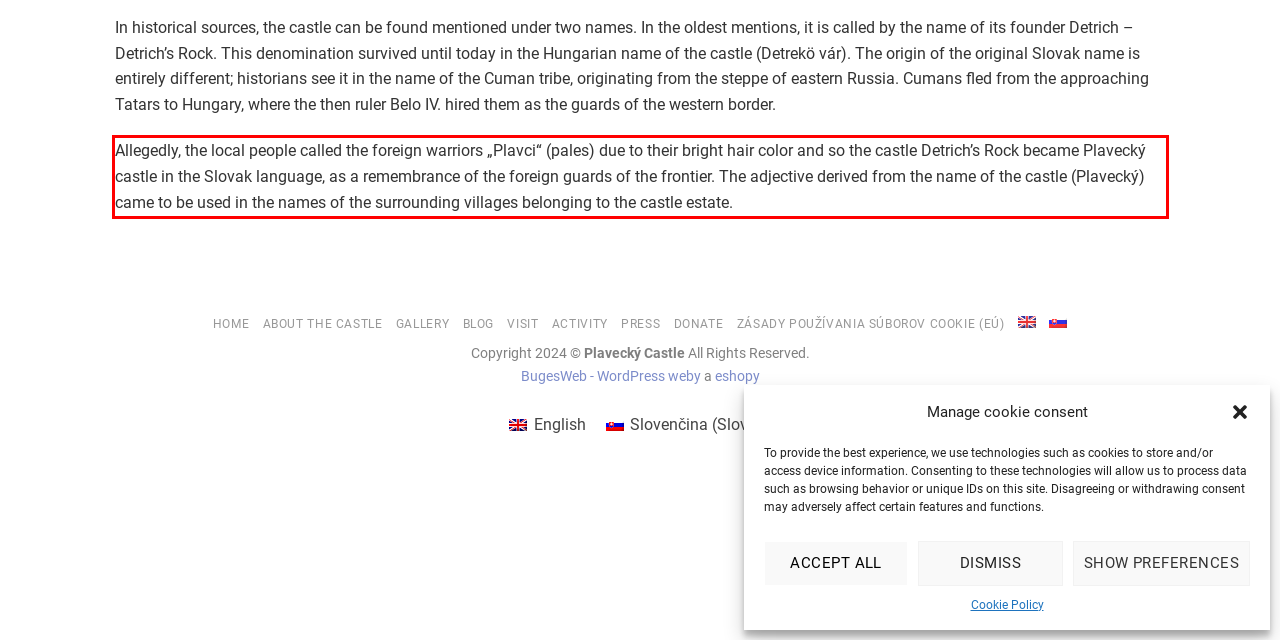Identify and transcribe the text content enclosed by the red bounding box in the given screenshot.

Allegedly, the local people called the foreign warriors „Plavci“ (pales) due to their bright hair color and so the castle Detrich’s Rock became Plavecký castle in the Slovak language, as a remembrance of the foreign guards of the frontier. The adjective derived from the name of the castle (Plavecký) came to be used in the names of the surrounding villages belonging to the castle estate.